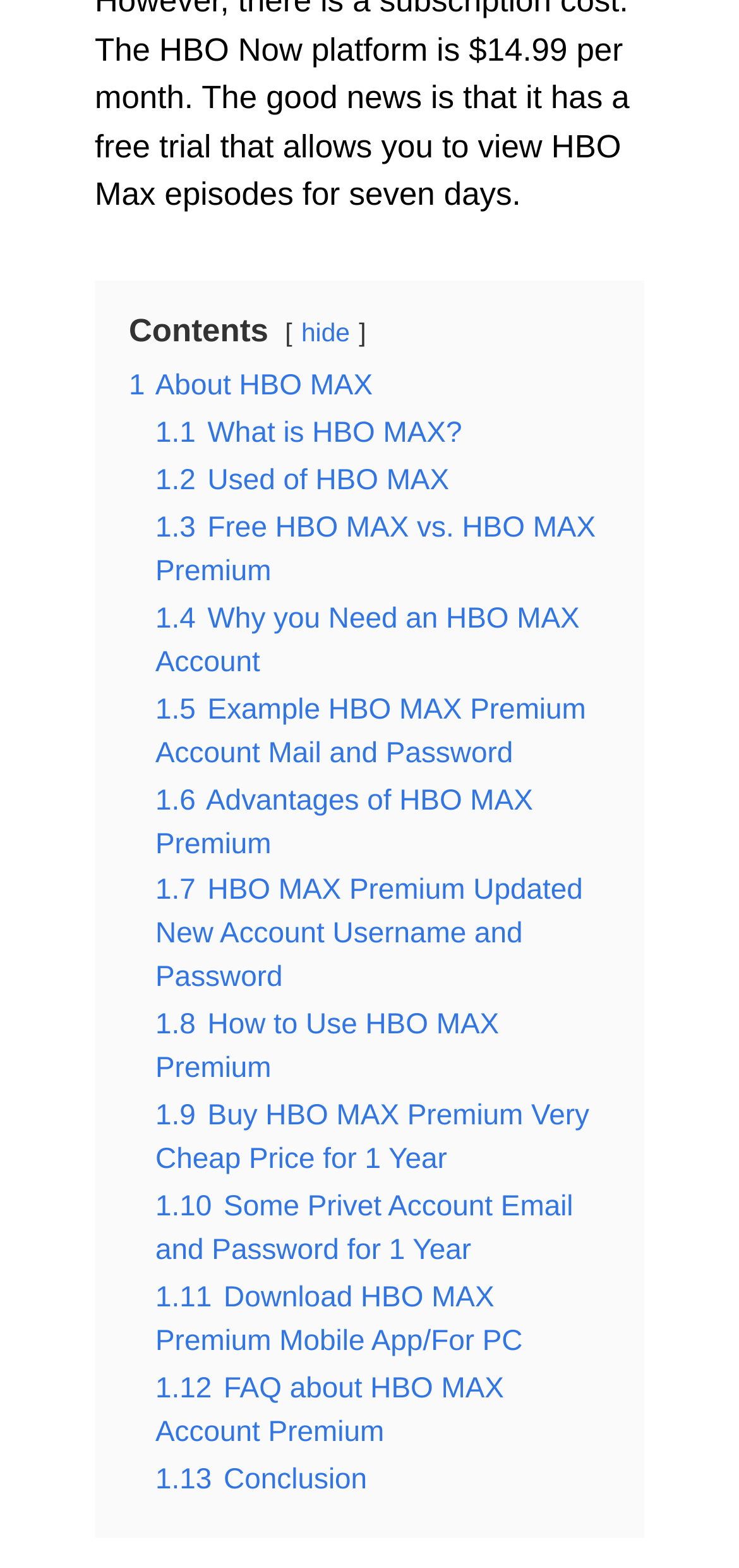How many links are related to HBO MAX Premium?
Based on the image, answer the question with as much detail as possible.

By counting the links that contain the phrase 'HBO MAX Premium', I found 7 links that are related to it. These links are about the advantages, usage, and purchase of HBO MAX Premium.